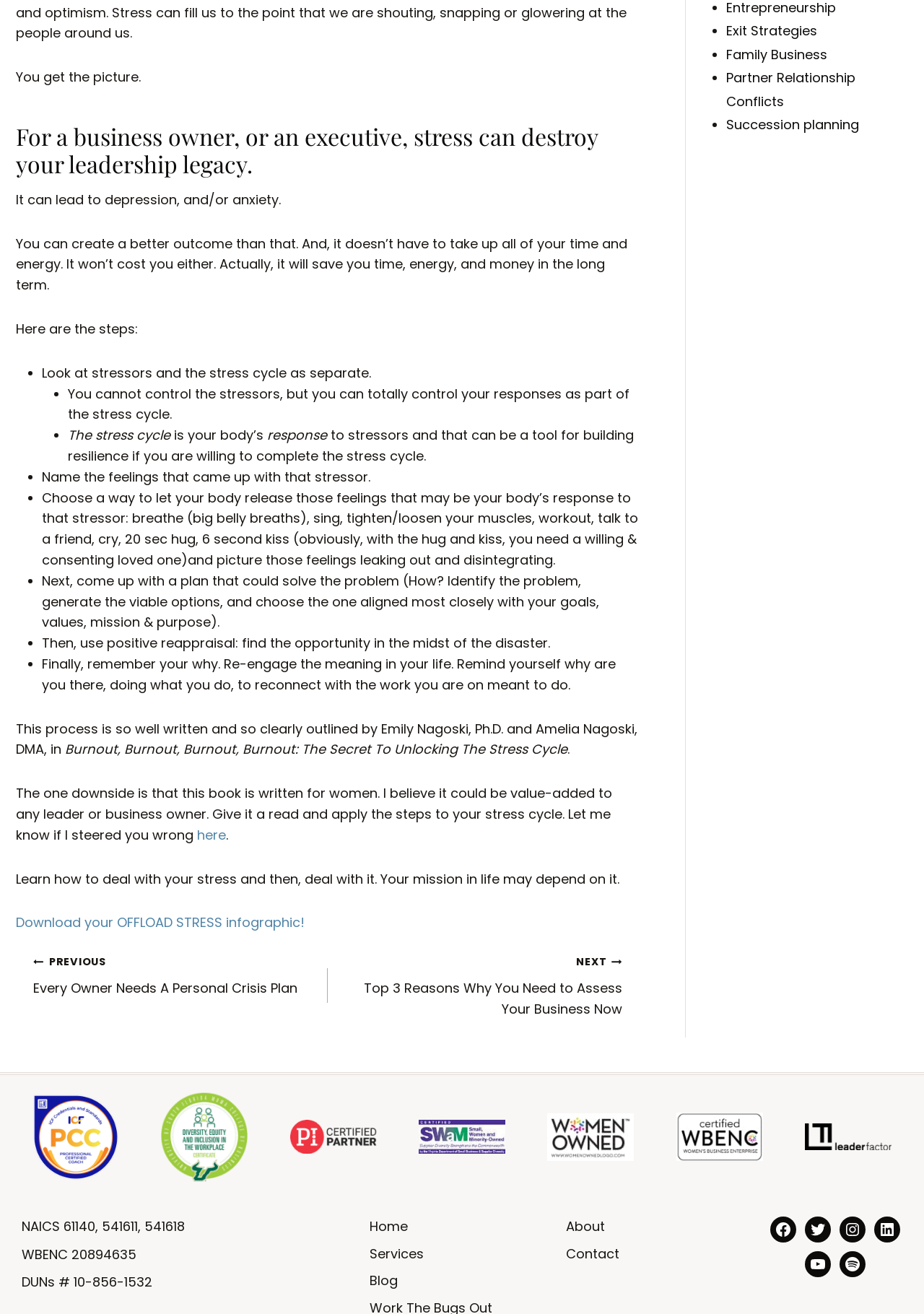Please specify the bounding box coordinates of the clickable region necessary for completing the following instruction: "Click on 'here' to learn more". The coordinates must consist of four float numbers between 0 and 1, i.e., [left, top, right, bottom].

[0.214, 0.628, 0.245, 0.642]